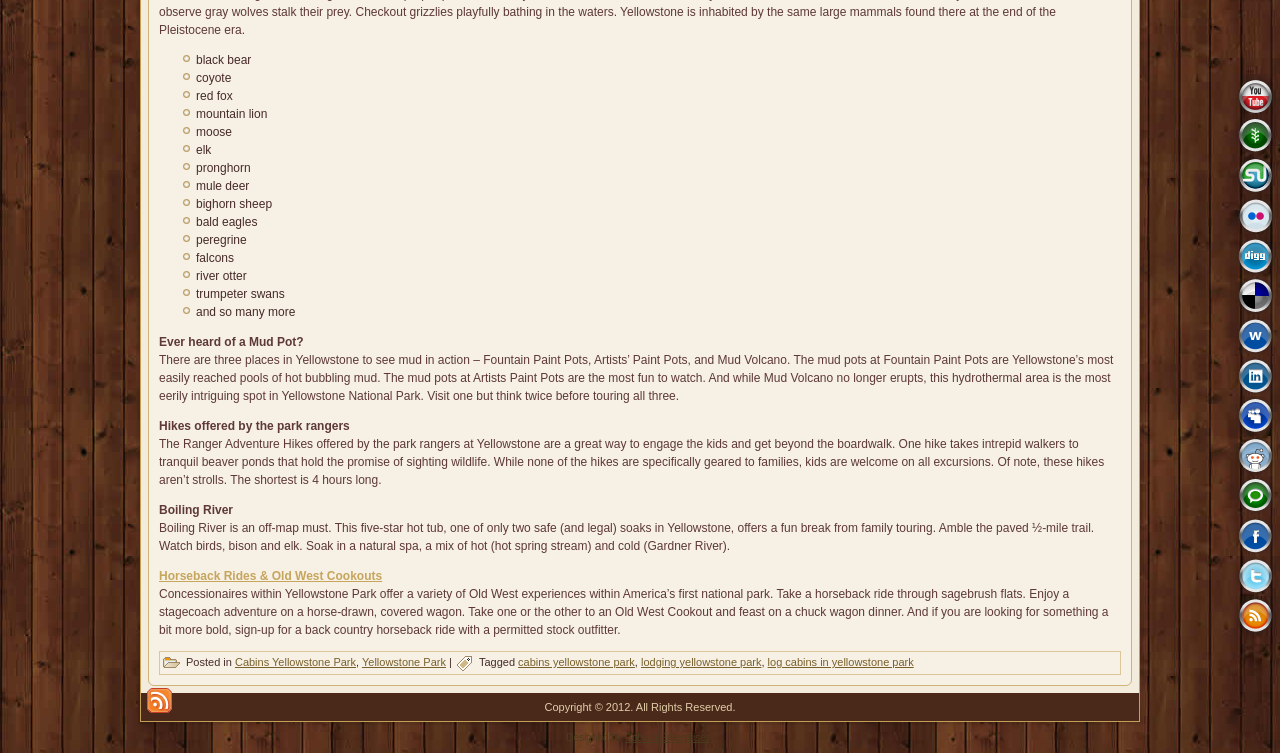Identify the bounding box coordinates for the UI element described by the following text: "Coburn Enterprises". Provide the coordinates as four float numbers between 0 and 1, in the format [left, top, right, bottom].

[0.488, 0.972, 0.555, 0.987]